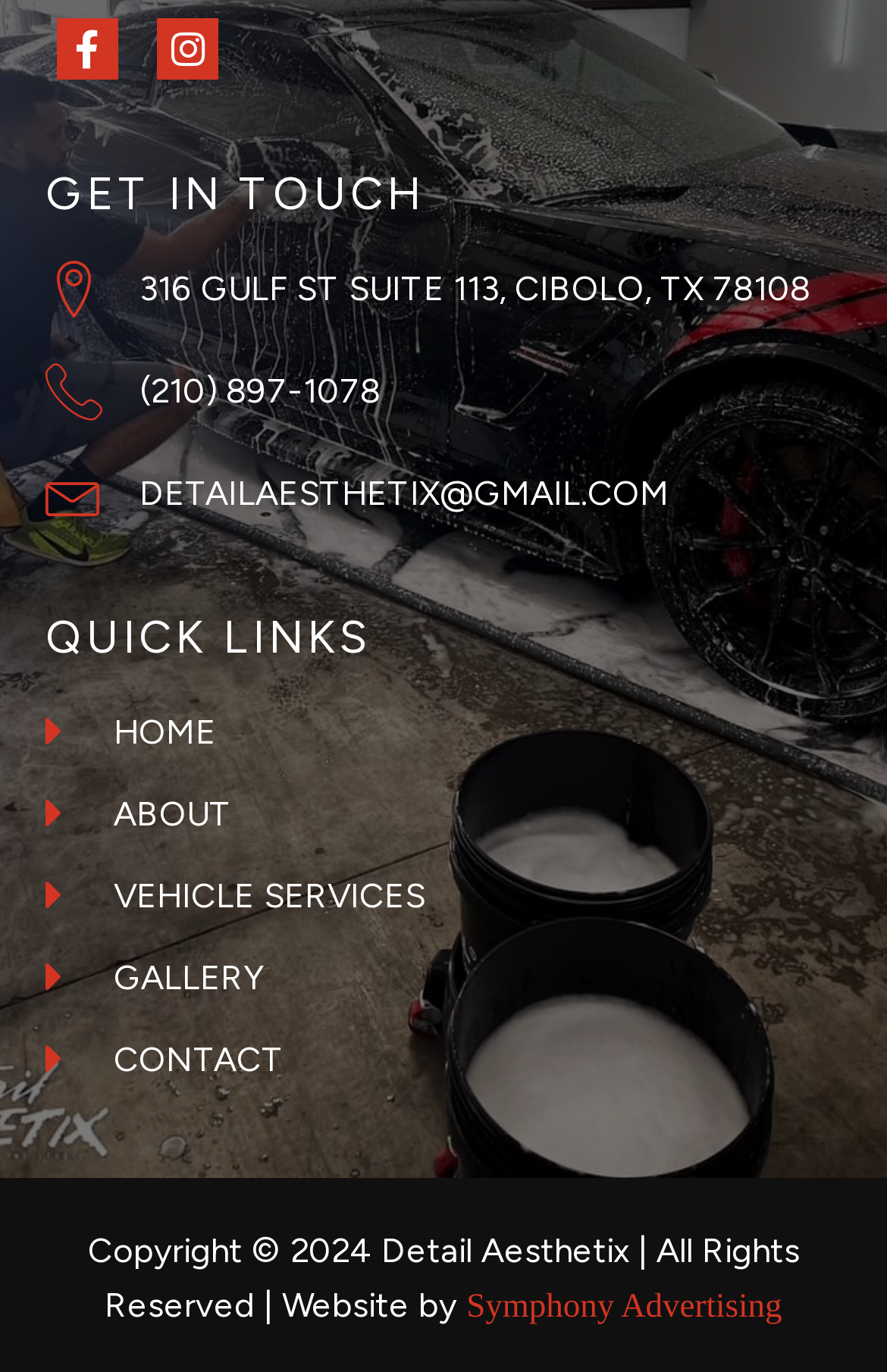Determine the bounding box coordinates of the target area to click to execute the following instruction: "Get in touch via email."

[0.051, 0.339, 0.754, 0.381]